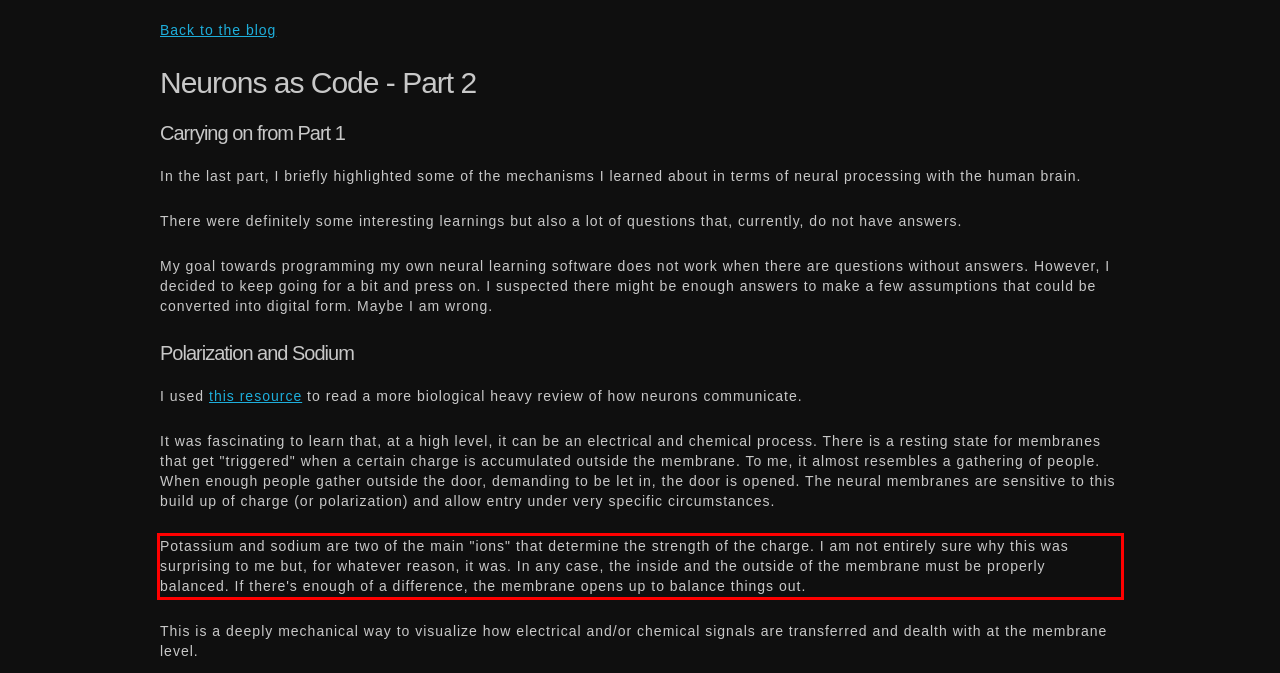Examine the webpage screenshot, find the red bounding box, and extract the text content within this marked area.

Potassium and sodium are two of the main "ions" that determine the strength of the charge. I am not entirely sure why this was surprising to me but, for whatever reason, it was. In any case, the inside and the outside of the membrane must be properly balanced. If there's enough of a difference, the membrane opens up to balance things out.